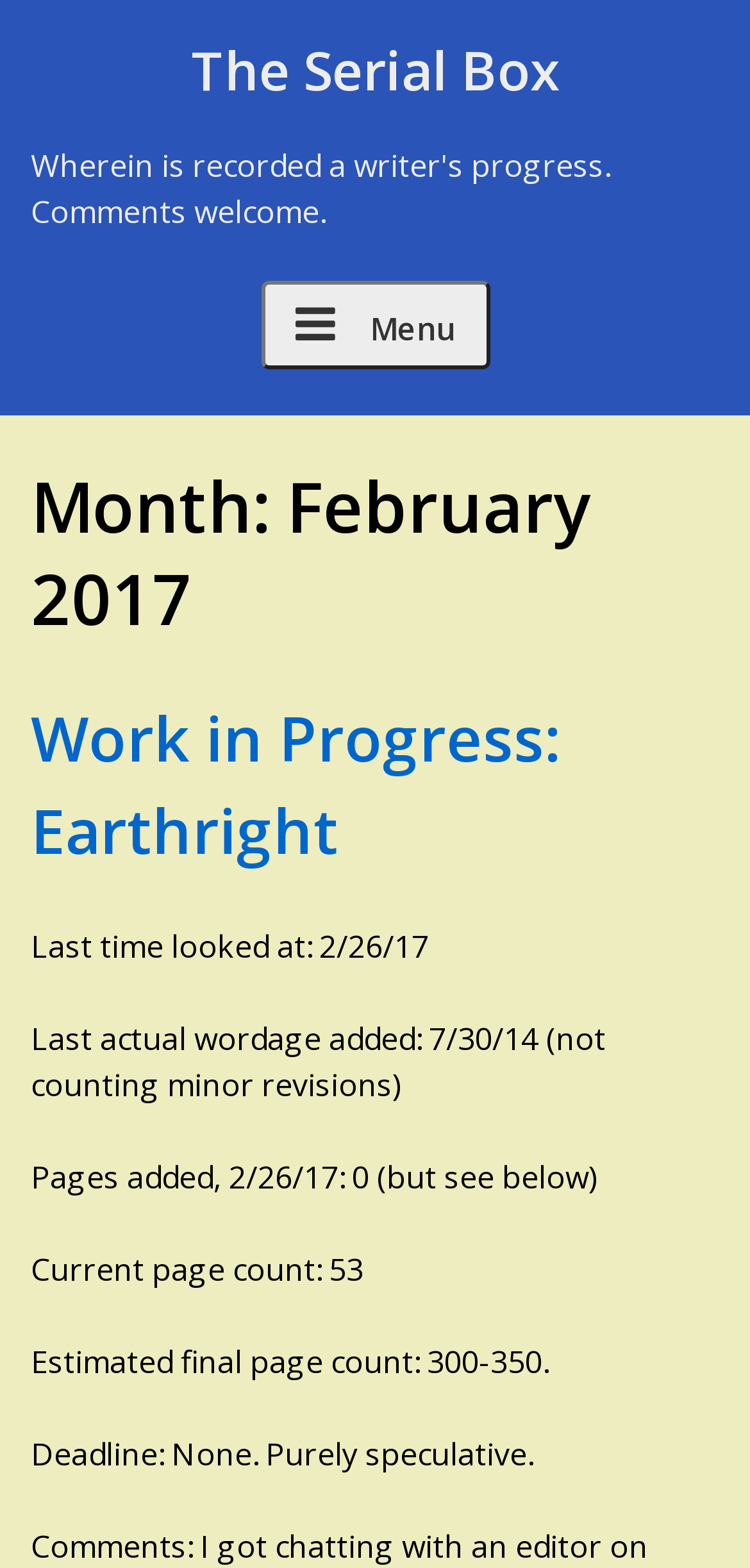Carefully examine the image and provide an in-depth answer to the question: What is the estimated final page count of the work?

The answer can be found in the static text element 'Estimated final page count: 300-350.' which is a child of the header element 'Month: February 2017'.